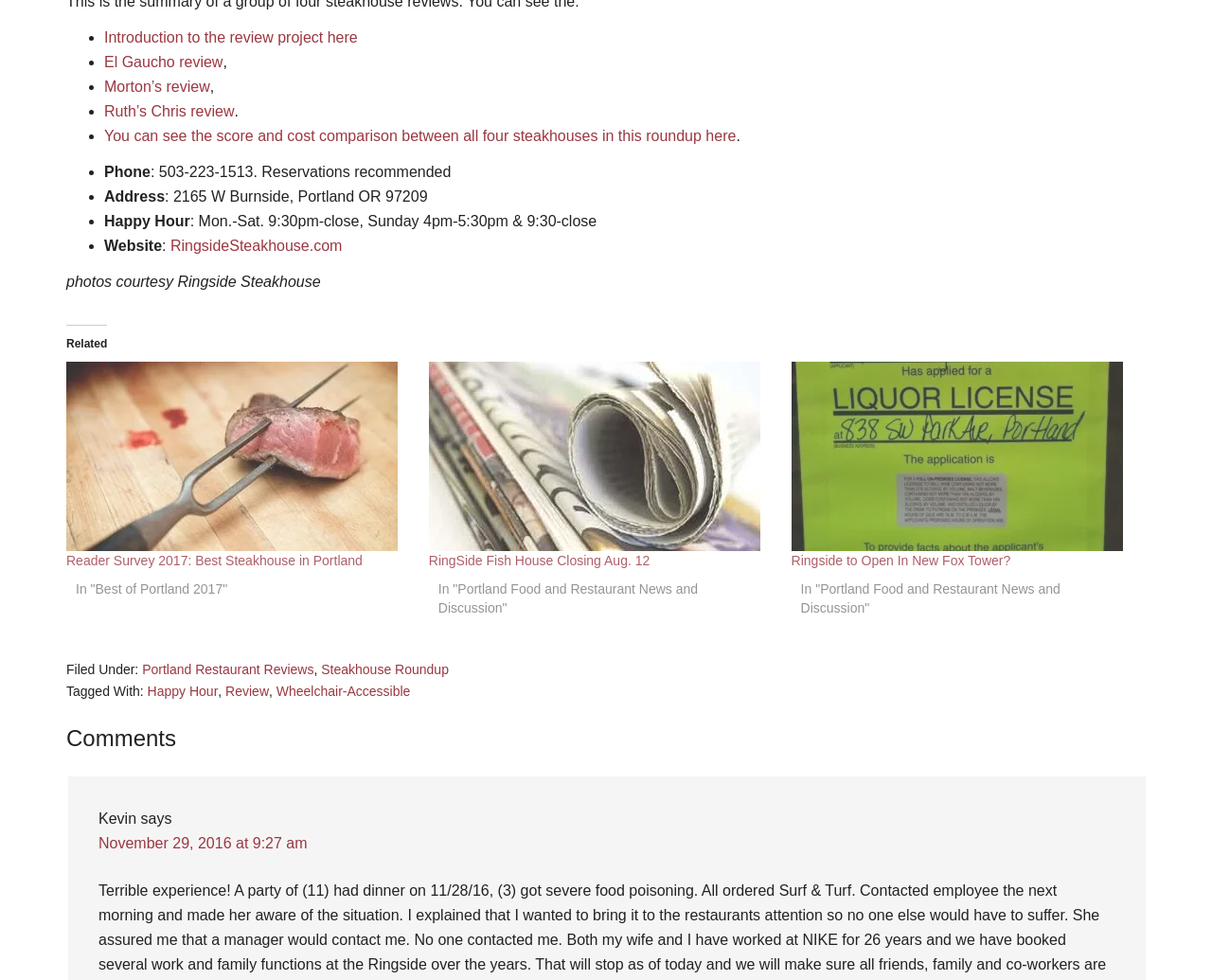Give a concise answer of one word or phrase to the question: 
What is the name of the steakhouse being reviewed?

Ringside Steakhouse